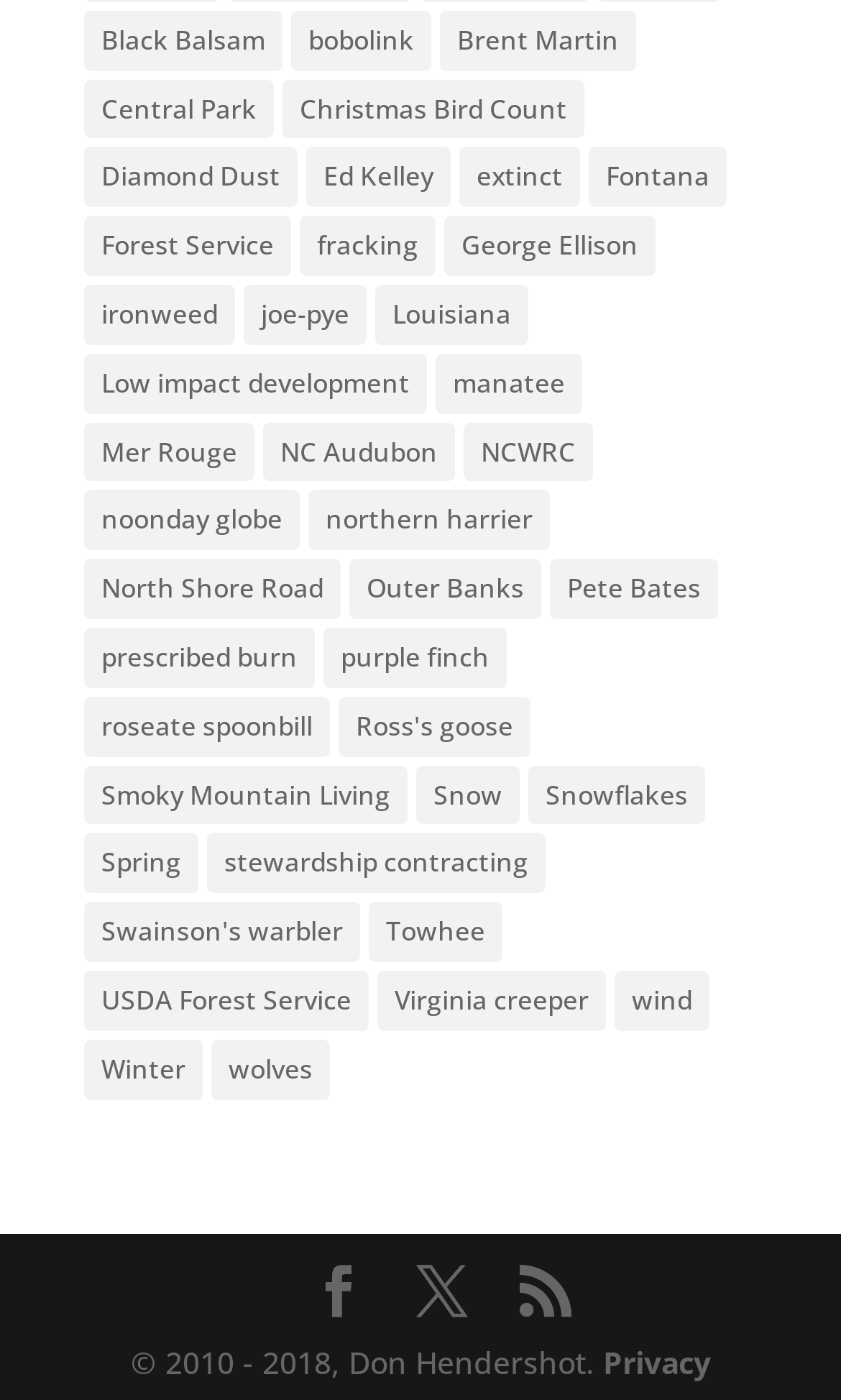Please predict the bounding box coordinates (top-left x, top-left y, bottom-right x, bottom-right y) for the UI element in the screenshot that fits the description: Smoky Mountain Living

[0.1, 0.546, 0.485, 0.589]